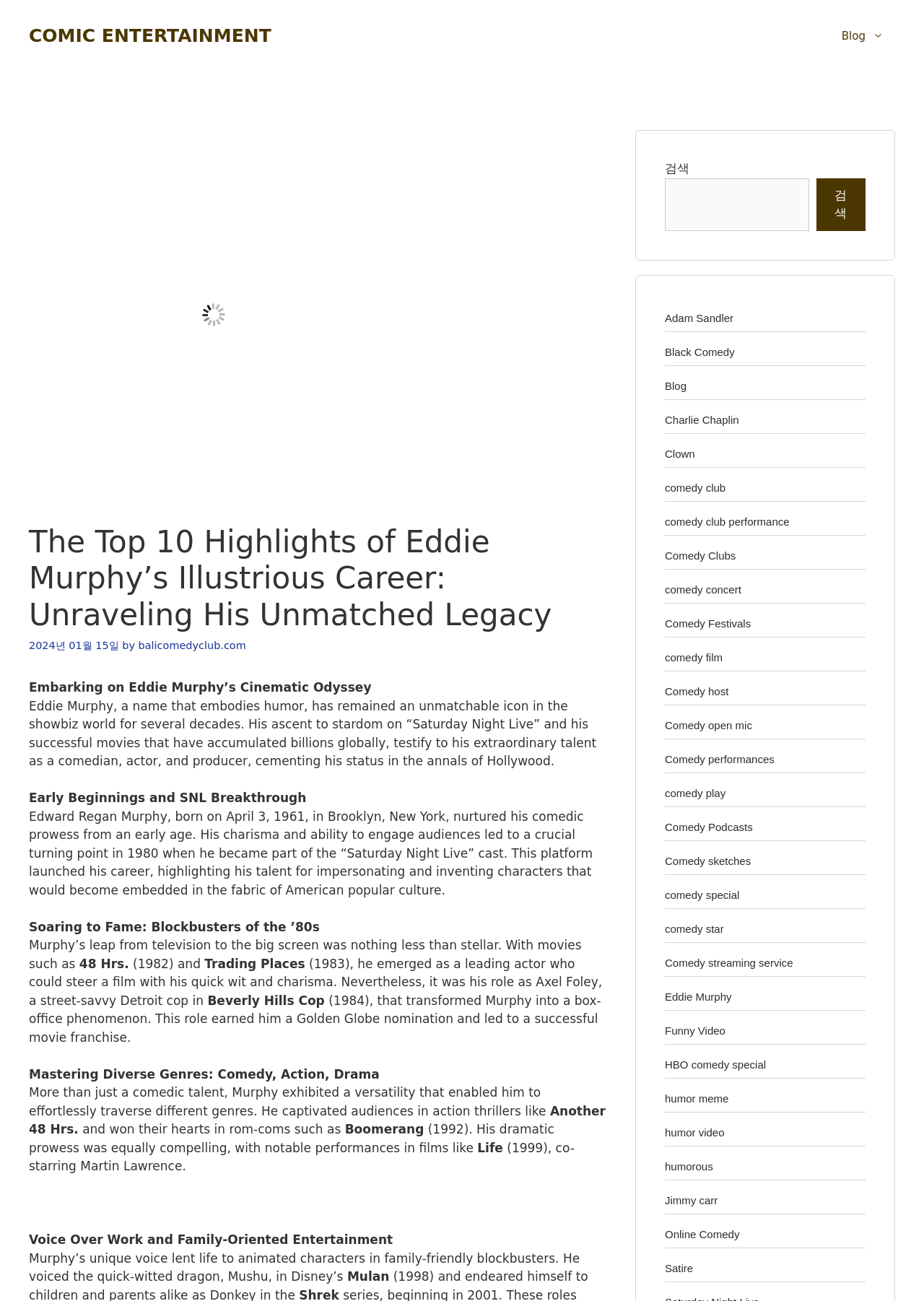Please specify the bounding box coordinates of the element that should be clicked to execute the given instruction: 'Click the 'COMIC ENTERTAINMENT' link in the navigation'. Ensure the coordinates are four float numbers between 0 and 1, expressed as [left, top, right, bottom].

[0.112, 0.011, 0.969, 0.044]